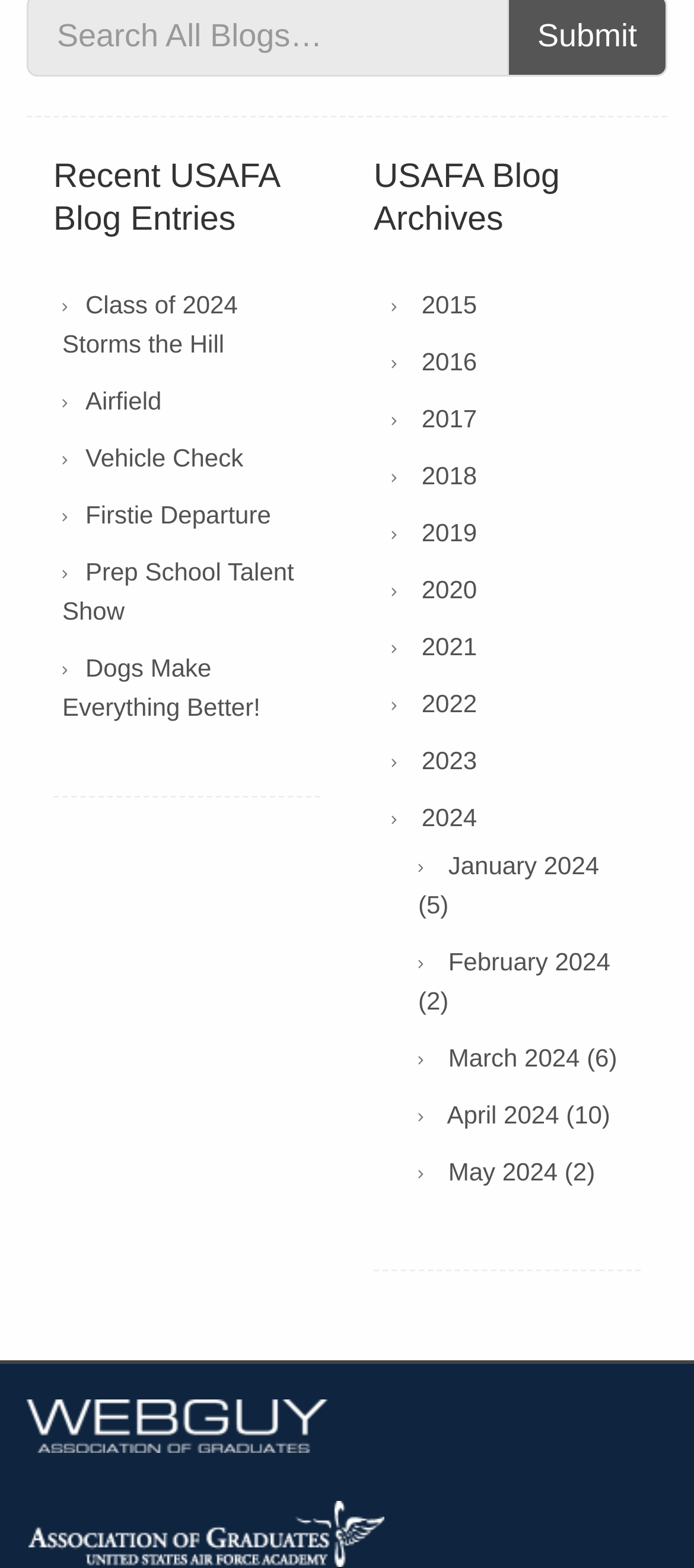What is the title of the first blog entry?
Please provide a full and detailed response to the question.

I looked at the first link under the 'Recent USAFA Blog Entries' heading, which is 'Class of 2024 Storms the Hill'.